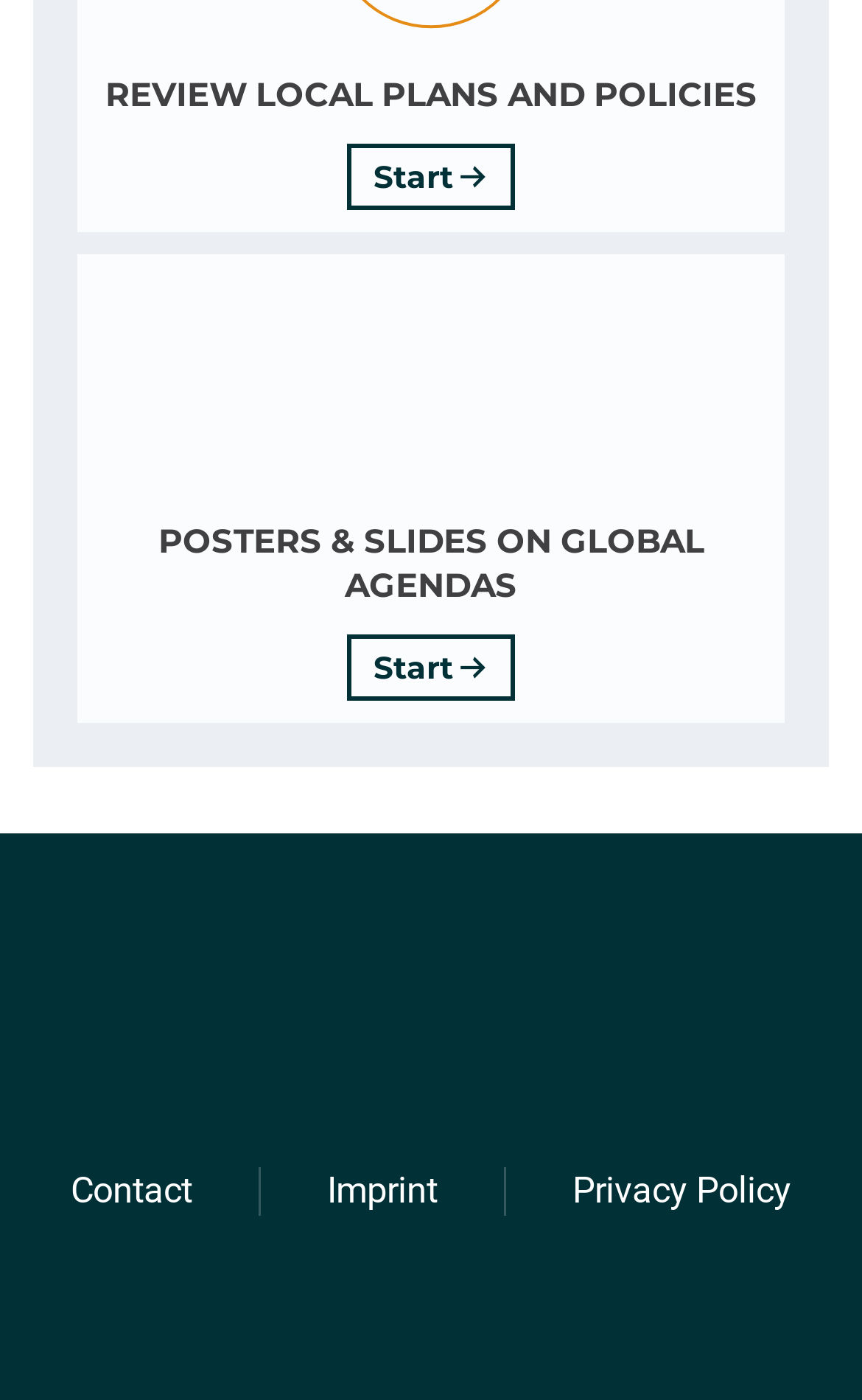Please answer the following question using a single word or phrase: 
What is the purpose of the webpage?

To review plans and policies